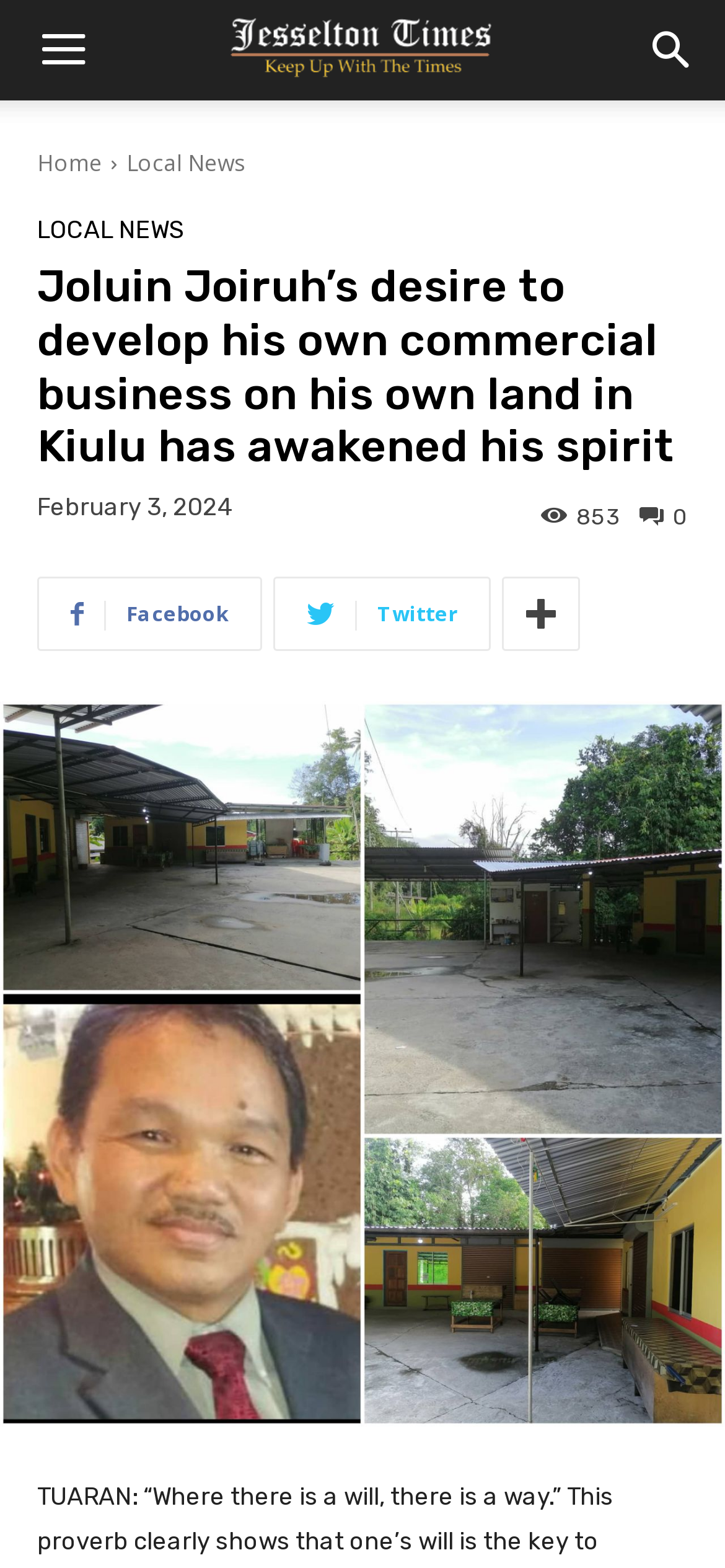Find the coordinates for the bounding box of the element with this description: "Local News".

[0.051, 0.139, 0.254, 0.154]